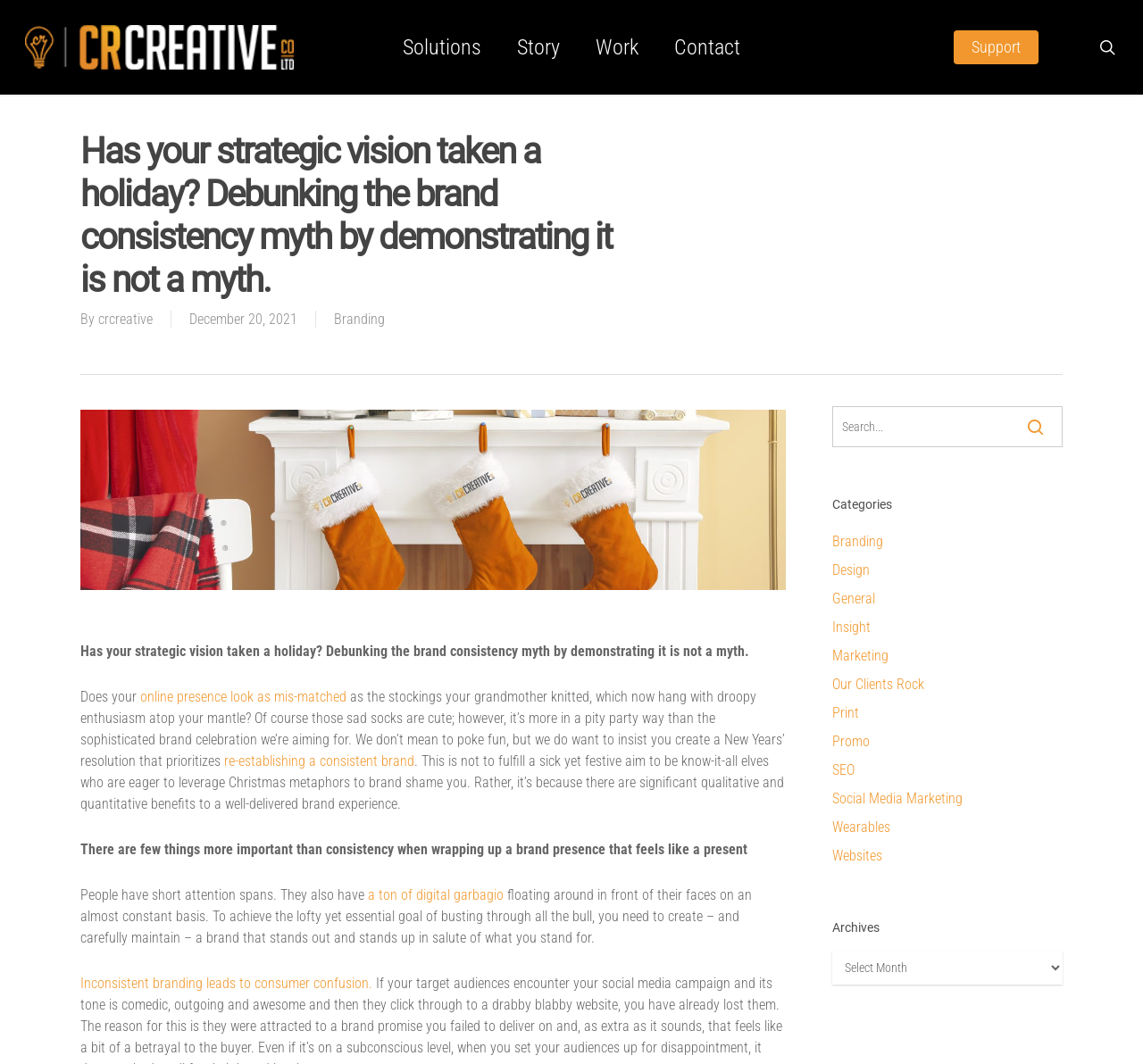Give a short answer using one word or phrase for the question:
What is the tone of the article?

Humorous